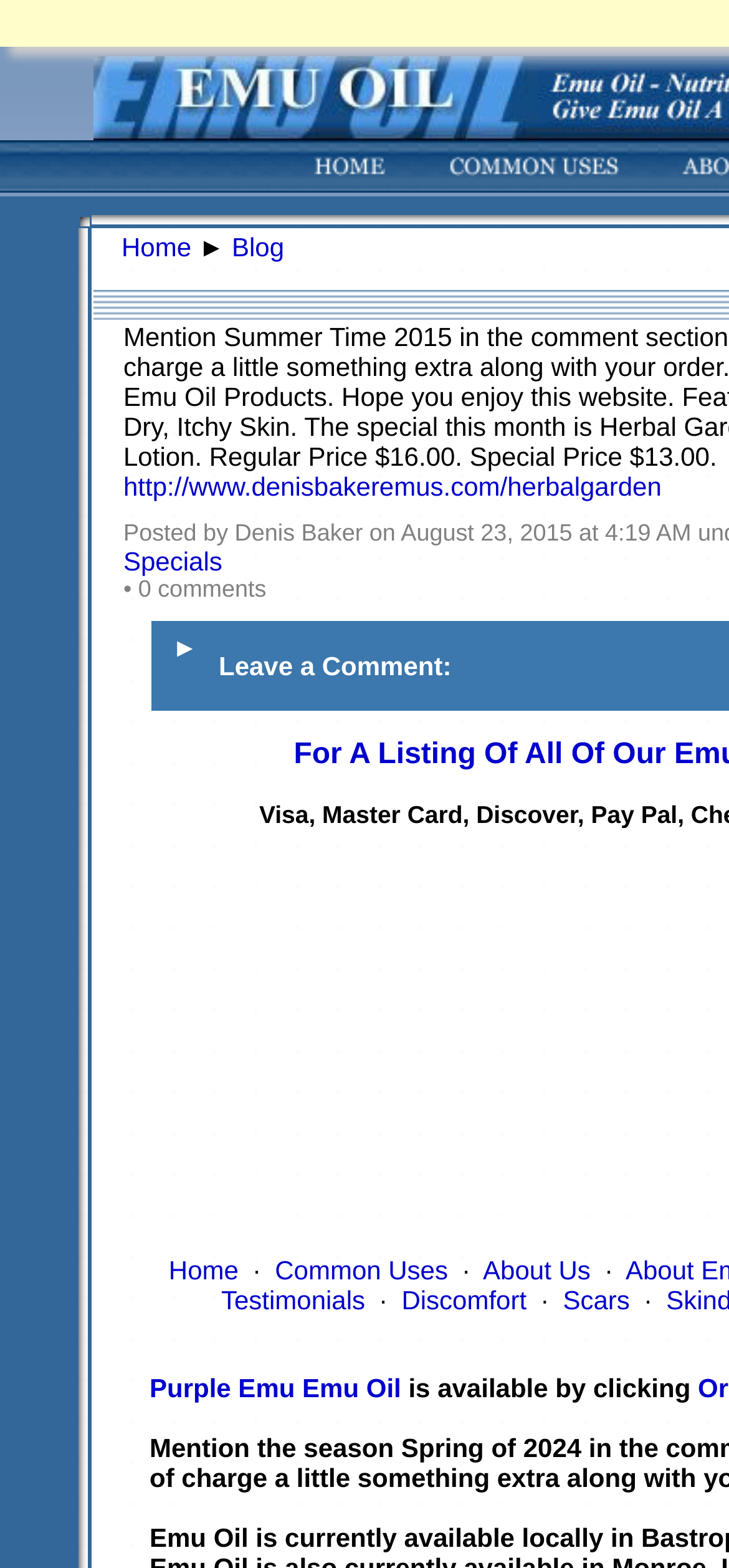Please predict the bounding box coordinates of the element's region where a click is necessary to complete the following instruction: "Go to About Us". The coordinates should be represented by four float numbers between 0 and 1, i.e., [left, top, right, bottom].

[0.662, 0.8, 0.81, 0.819]